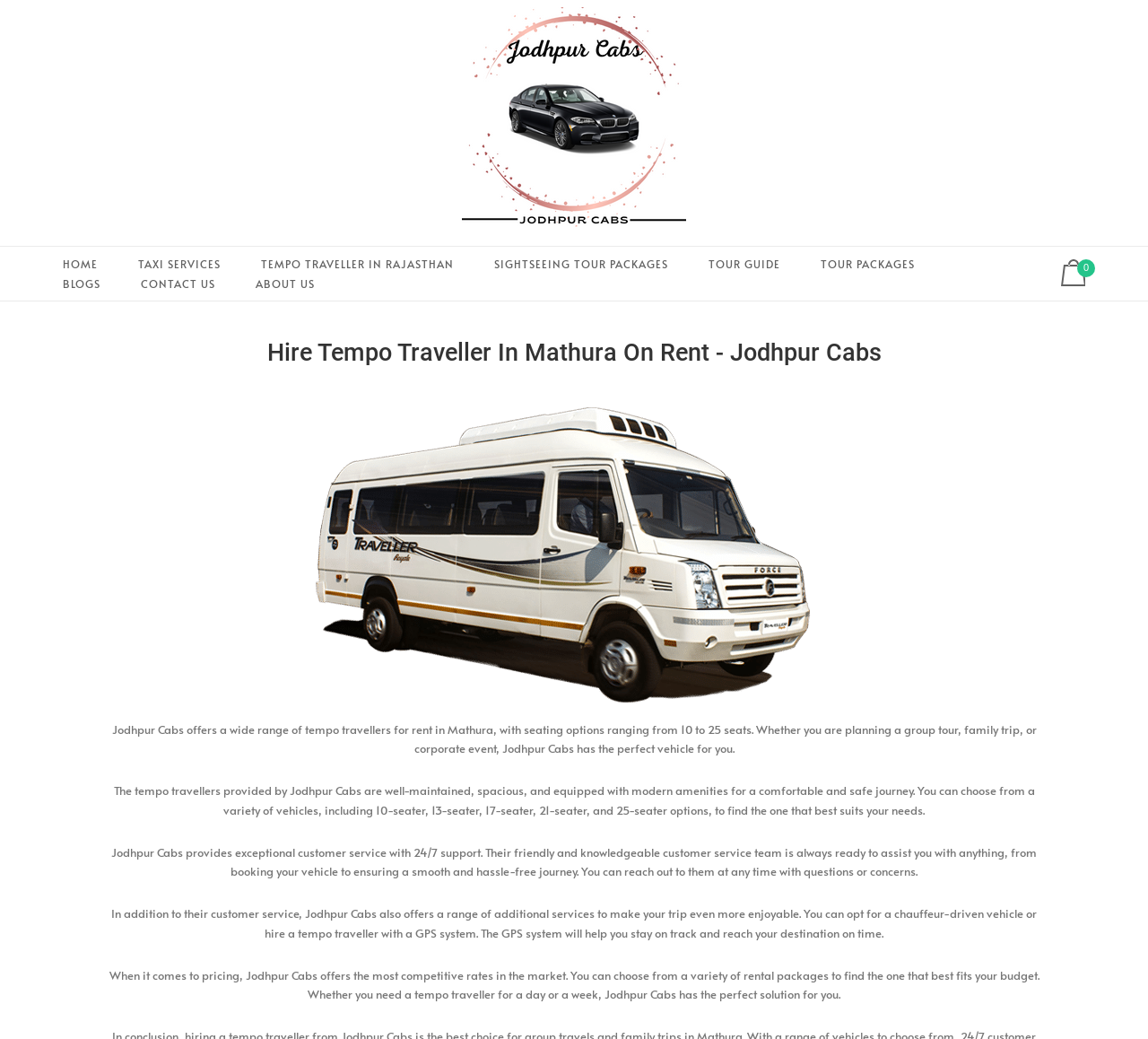Elaborate on the different components and information displayed on the webpage.

This webpage is about hiring tempo travellers in Mathura from Jodhpur Cabs. At the top, there is a navigation menu with links to different sections of the website, including "HOME", "TAXI SERVICES", "TEMPO TRAVELLER IN RAJASTHAN", and others. Below the navigation menu, there is a heading that reads "Hire Tempo Traveller In Mathura On Rent - Jodhpur Cabs".

On the left side of the page, there is a long list of keywords related to taxi services and tempo travellers, accompanied by a small image. On the right side, there is a shopping cart icon with a link to view the cart.

The main content of the page is divided into four paragraphs. The first paragraph explains that Jodhpur Cabs offers a range of tempo travellers for rent in Mathura, with seating options from 10 to 25 seats. The second paragraph describes the features of the tempo travellers, including being well-maintained, spacious, and equipped with modern amenities. The third paragraph highlights the exceptional customer service provided by Jodhpur Cabs, with 24/7 support and a friendly customer service team. The fourth paragraph mentions the additional services offered, such as chauffeur-driven vehicles and GPS systems, and the competitive pricing of the rental packages.

Above the main content, there is a large image that appears to be a collage of different tempo travellers and destinations.